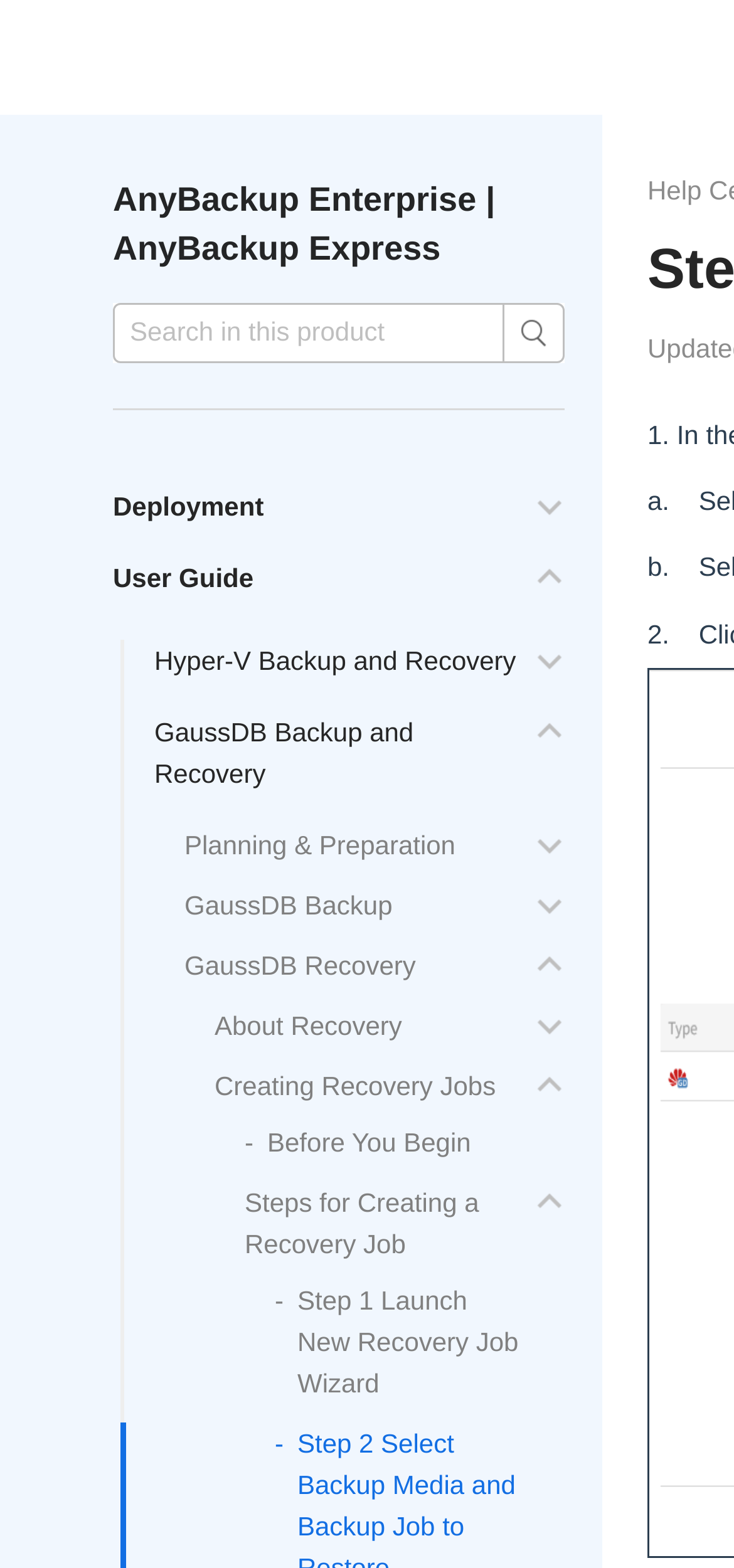Can you specify the bounding box coordinates for the region that should be clicked to fulfill this instruction: "go to Planning & Preparation".

[0.251, 0.529, 0.621, 0.548]